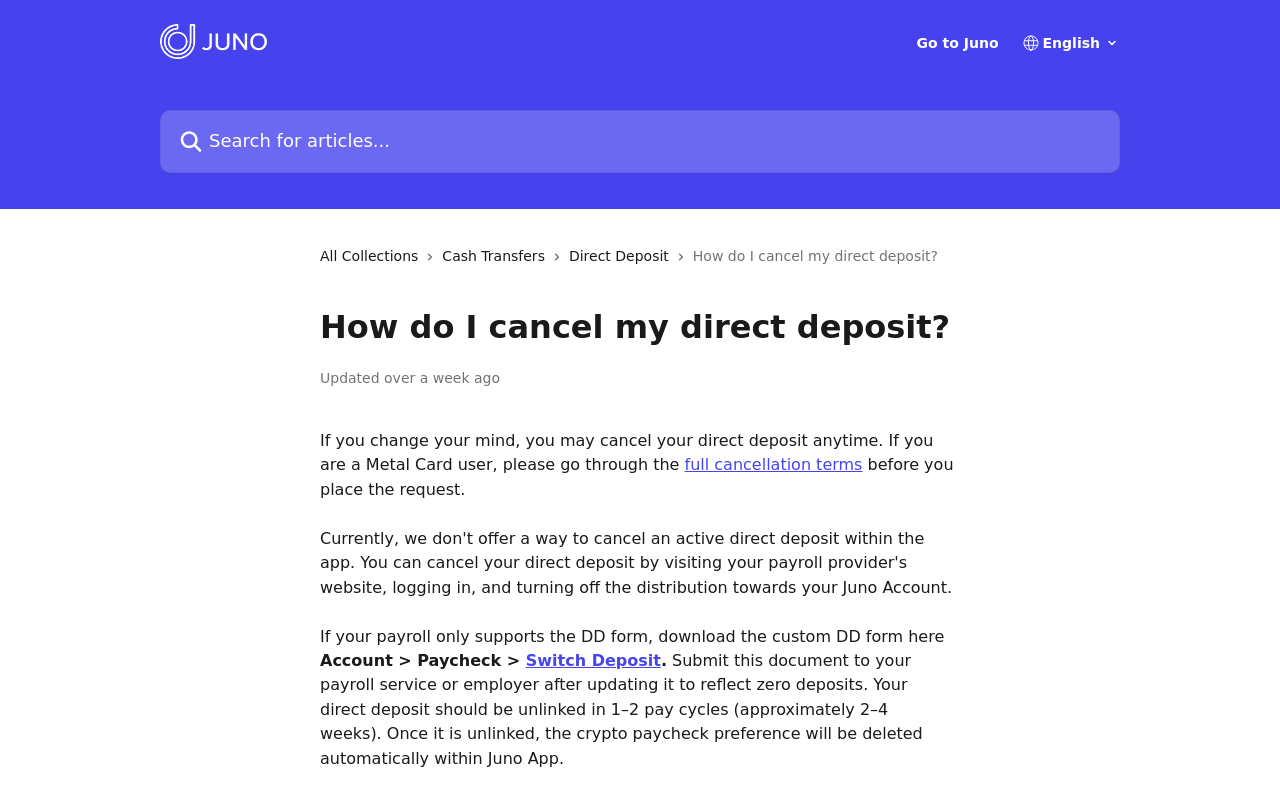Please find the bounding box coordinates of the element's region to be clicked to carry out this instruction: "Read full cancellation terms".

[0.535, 0.579, 0.674, 0.603]